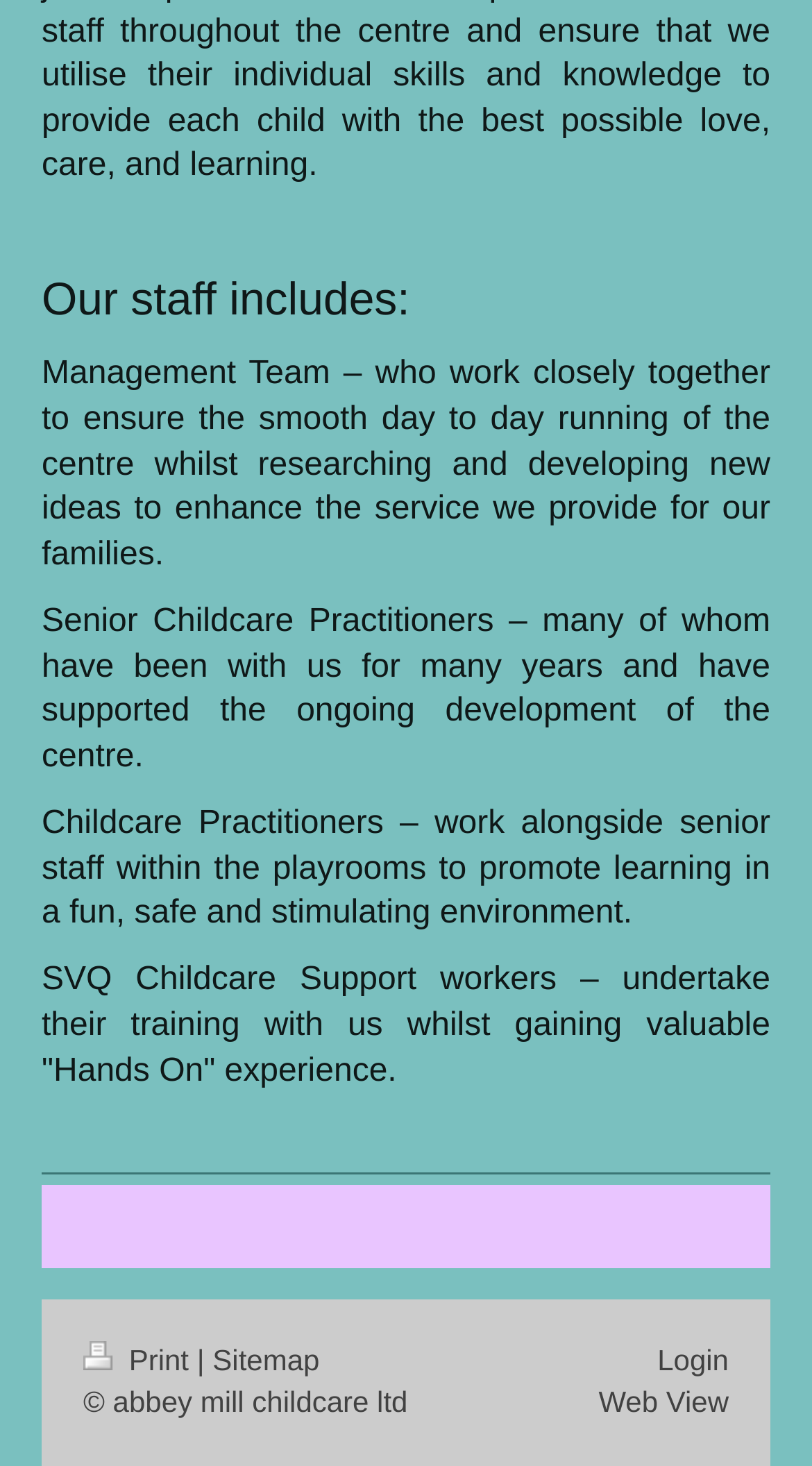Respond with a single word or short phrase to the following question: 
What is the role of senior childcare practitioners?

Support development of the centre